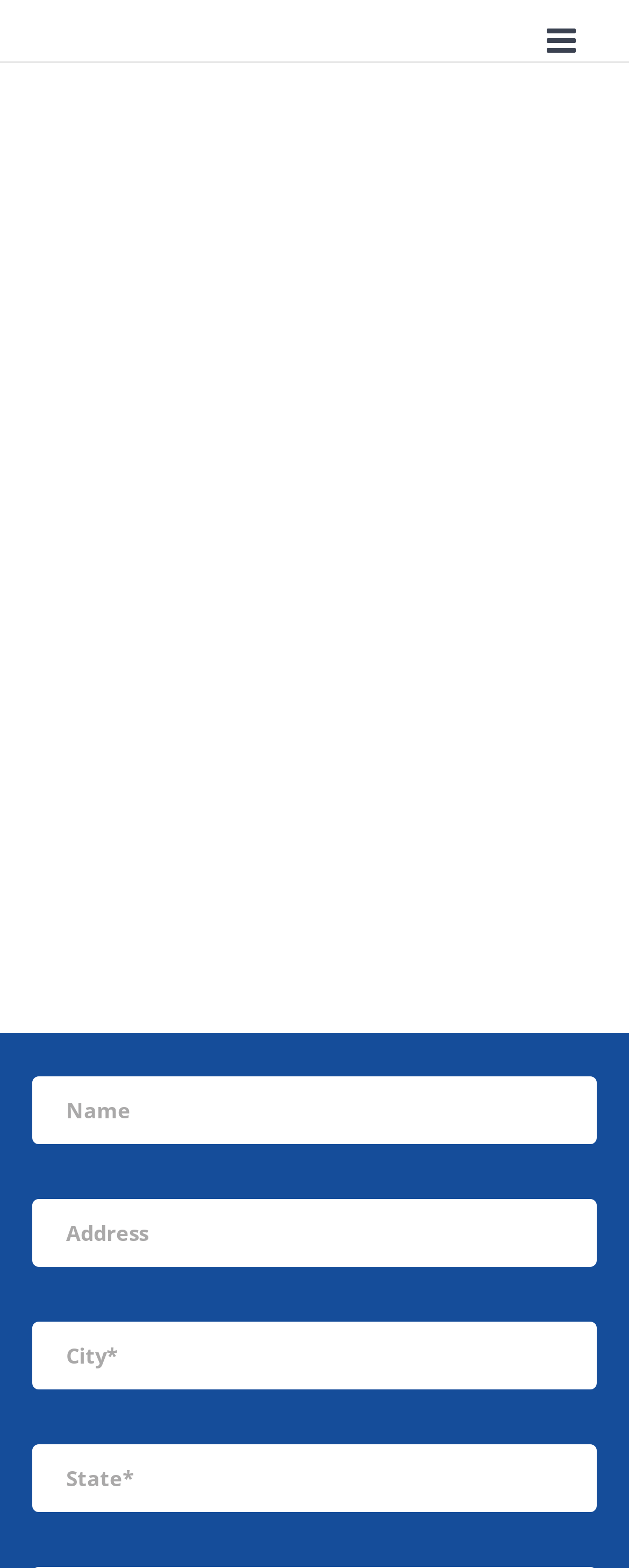What is the logo of the company?
Using the information from the image, provide a comprehensive answer to the question.

The logo of the company is displayed at the top-left corner of the webpage, which is an image with the text 'Houston Capital Home Buyers Logo'.